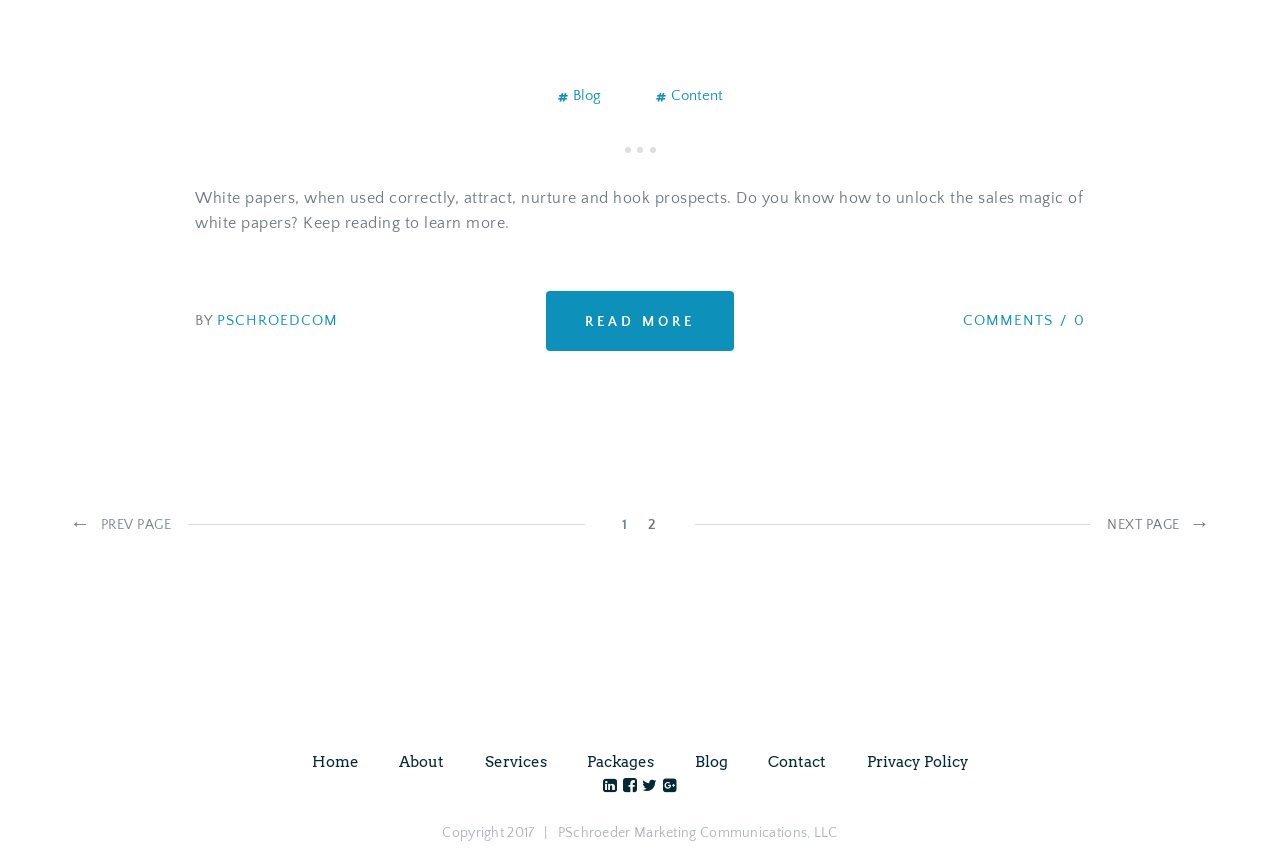How many pages of content are there? Examine the screenshot and reply using just one word or a brief phrase.

At least 2